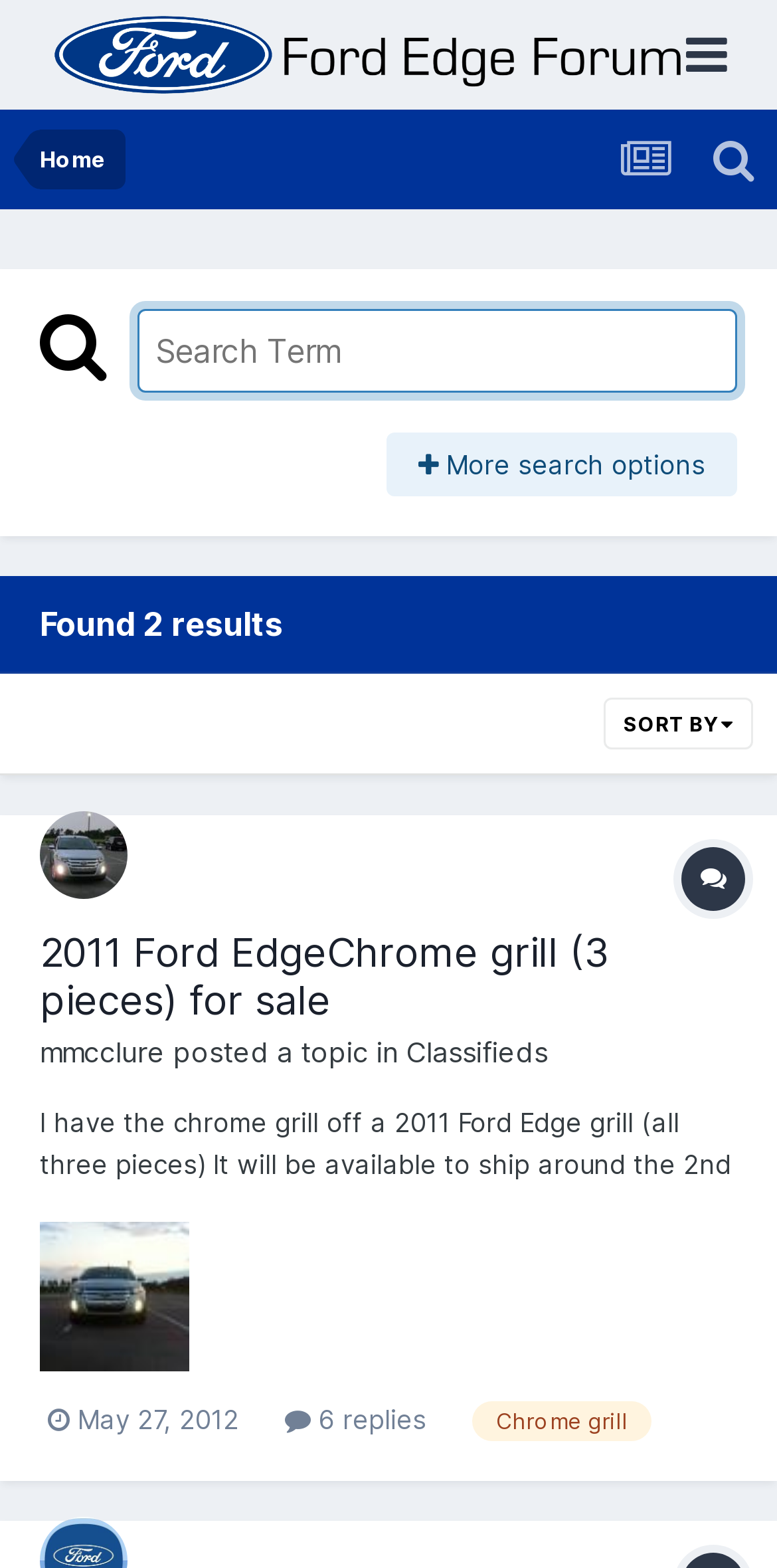Provide the bounding box coordinates for the UI element that is described as: "parent_node: More search options".

[0.051, 0.197, 0.136, 0.244]